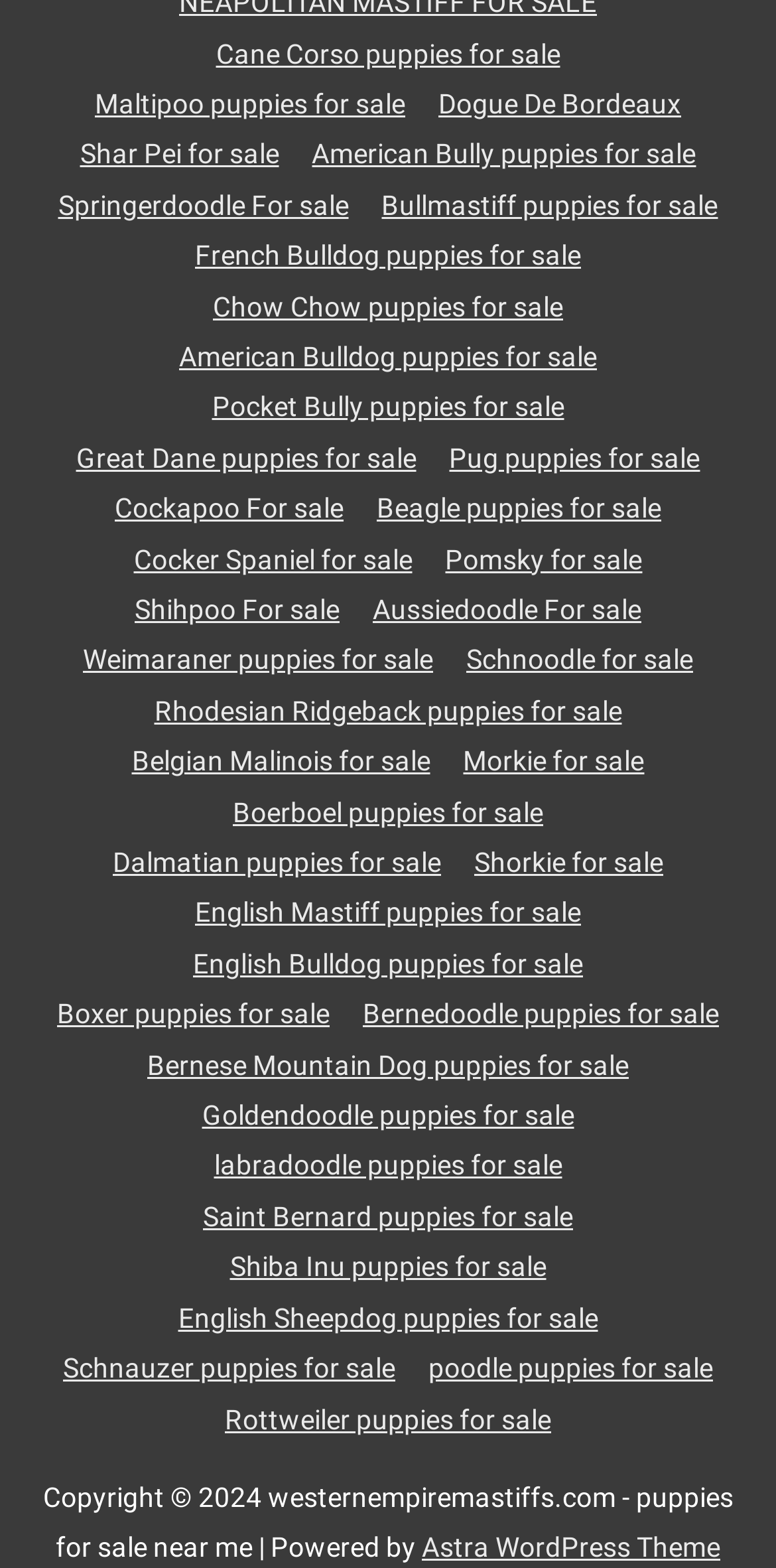Pinpoint the bounding box coordinates of the clickable area necessary to execute the following instruction: "Click on Kelas Bahasa link". The coordinates should be given as four float numbers between 0 and 1, namely [left, top, right, bottom].

None